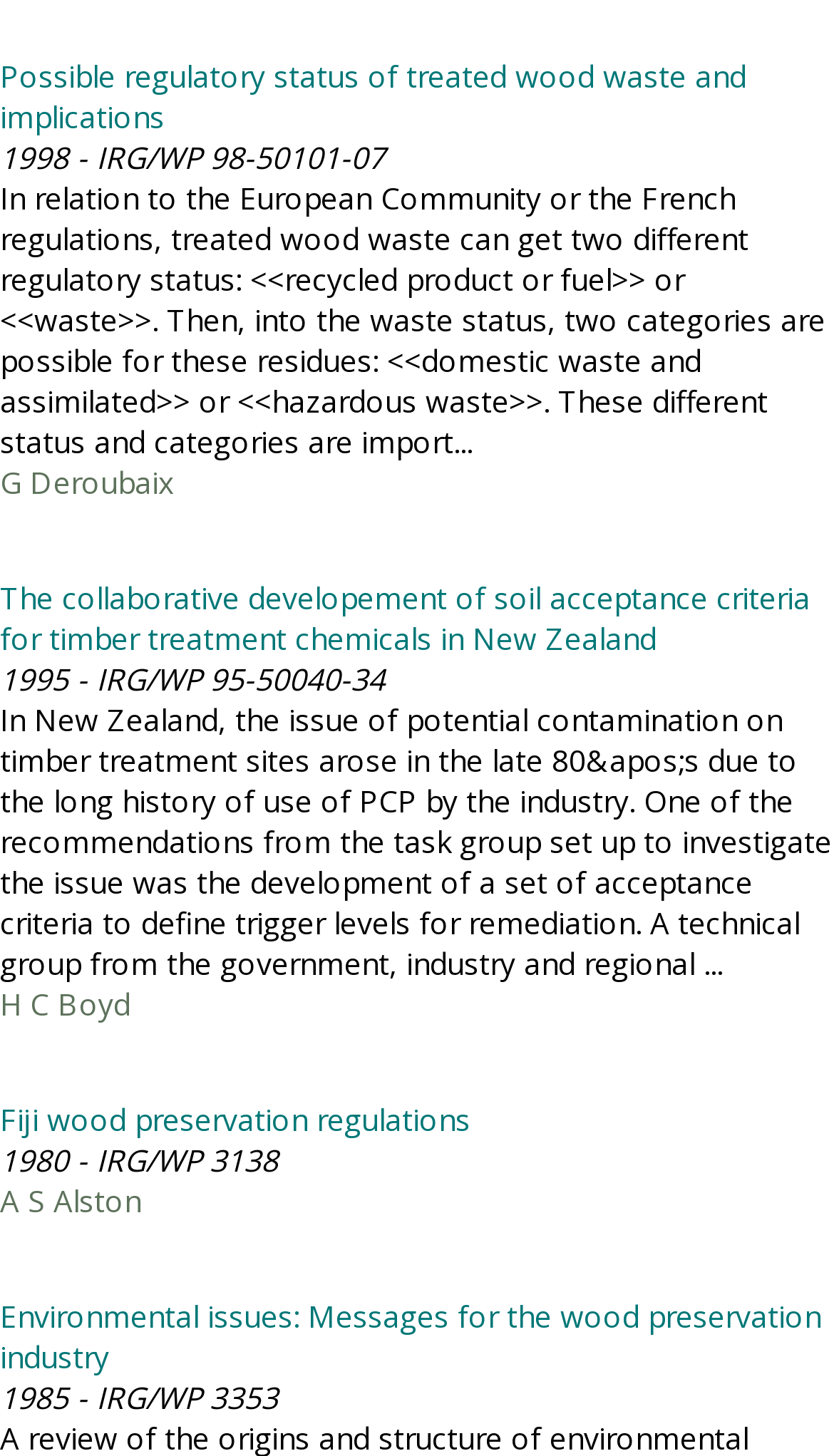Please provide a brief answer to the following inquiry using a single word or phrase:
How many links are on this webpage?

4